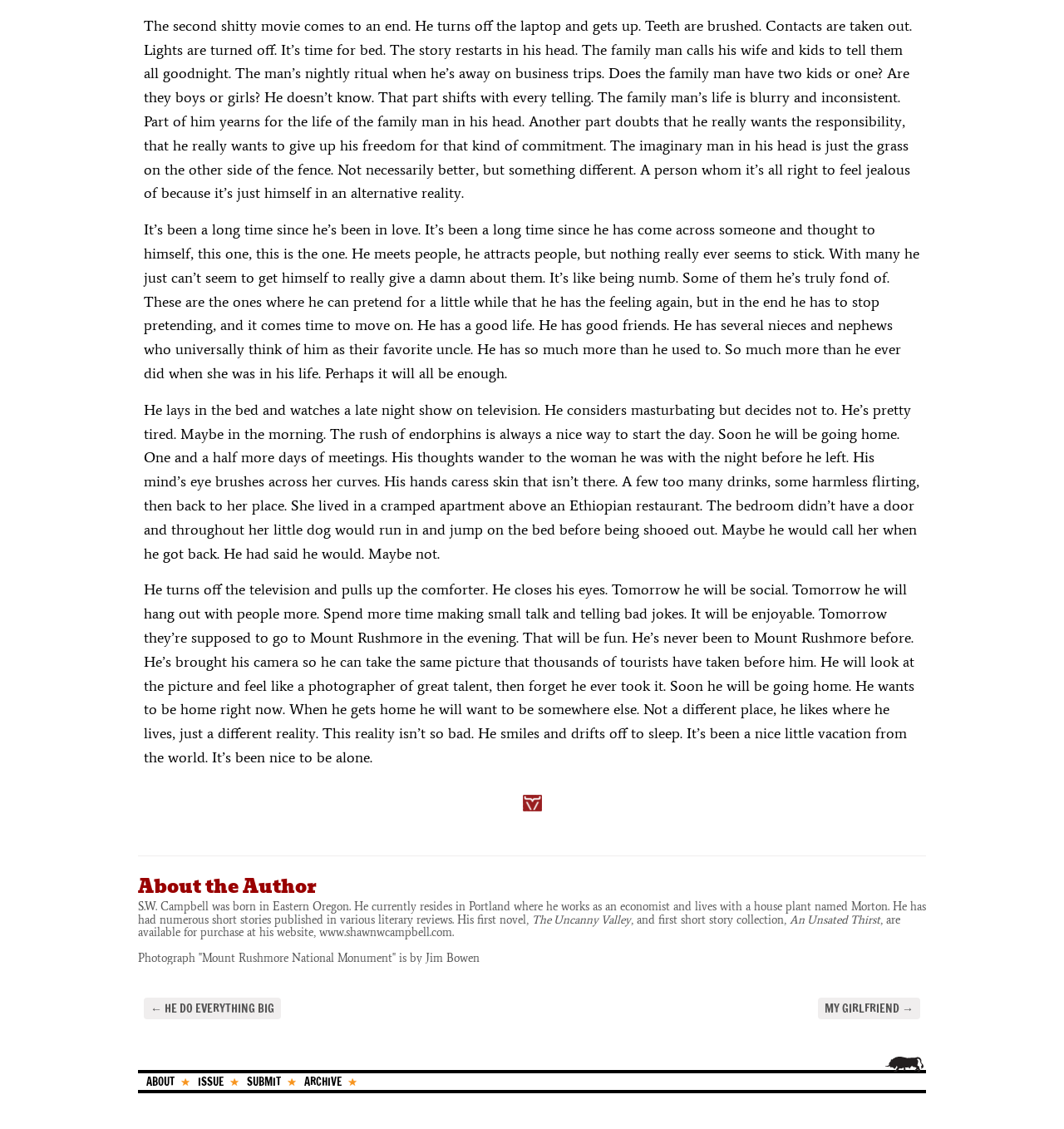Locate the UI element described by Mount Rushmore National Monument and provide its bounding box coordinates. Use the format (top-left x, top-left y, bottom-right x, bottom-right y) with all values as floating point numbers between 0 and 1.

[0.19, 0.842, 0.369, 0.855]